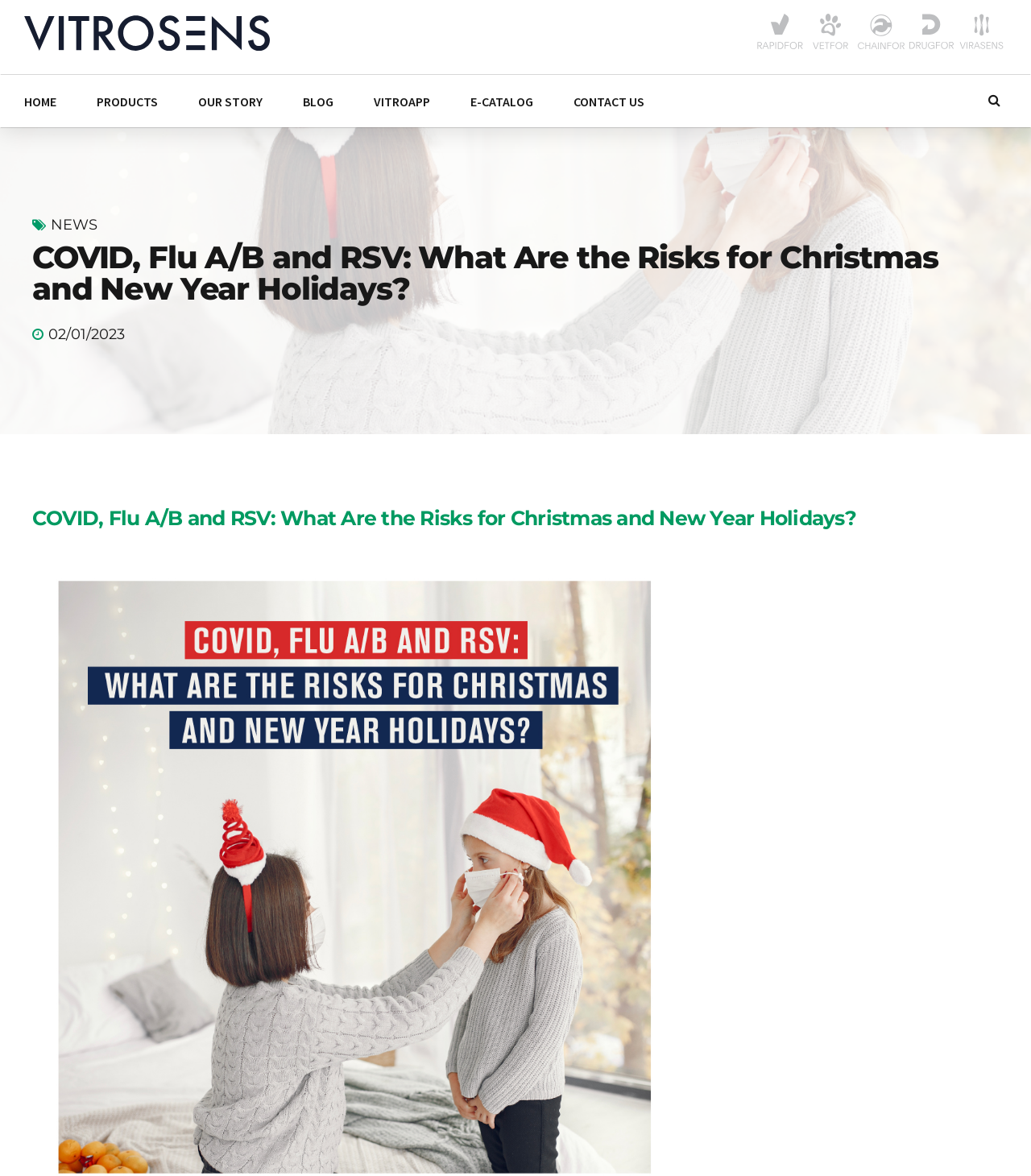Construct a comprehensive caption that outlines the webpage's structure and content.

This webpage appears to be a blog post or article from Vitrosens Biotechnology, a company that specializes in human and animal health rapid test kits. The page is focused on the risks of COVID, Flu A/B, and RSV during the Christmas and New Year holidays.

At the top of the page, there is a header section that contains the company's logo and a navigation menu with links to various sections of the website, including HOME, PRODUCTS, OUR STORY, BLOG, and CONTACT US. Below the header, there is a large heading that reads "COVID, Flu A/B and RSV: What Are the Risks for Christmas and New Year Holidays?".

To the right of the heading, there is a series of small icons or images, possibly representing social media links or other features. Below the heading, there is a paragraph of text, likely the introduction to the article, which is not explicitly stated. The article is dated "02/01/2023".

The main content of the page is divided into sections, with headings and links to related topics, such as Medical Rapid Tests, Respiratory Tests, Cardiac Marker Tests, and others. There are also links to specific products, such as Monkeypox Virus Rapid Antigen Test and Monkeypox Virus Rapid Antibody Test.

In the top-right corner of the page, there is a search icon and a link to the HOME page. The page has a clean and organized layout, with clear headings and concise text.